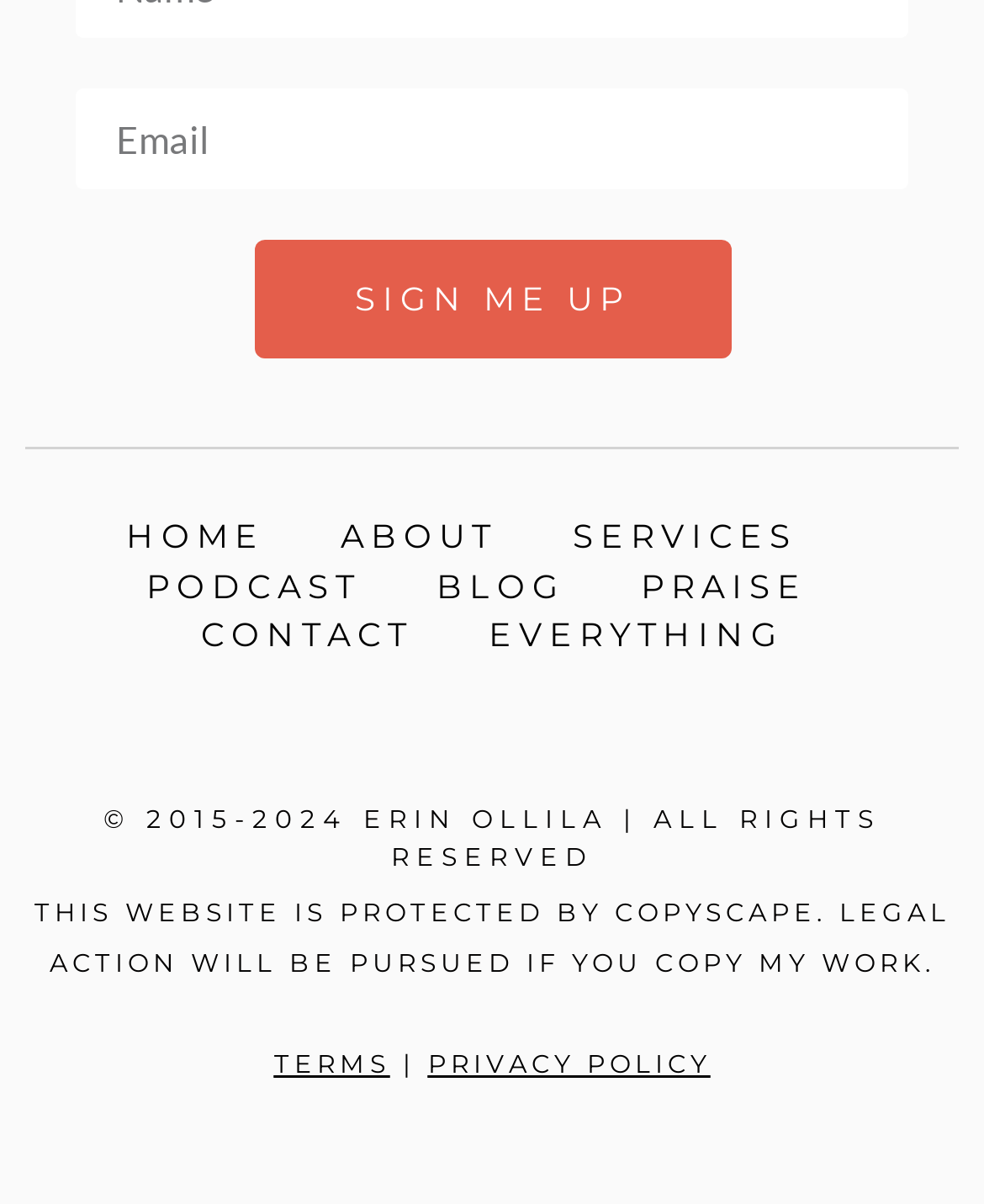Please provide the bounding box coordinate of the region that matches the element description: Sign me up. Coordinates should be in the format (top-left x, top-left y, bottom-right x, bottom-right y) and all values should be between 0 and 1.

[0.258, 0.199, 0.742, 0.298]